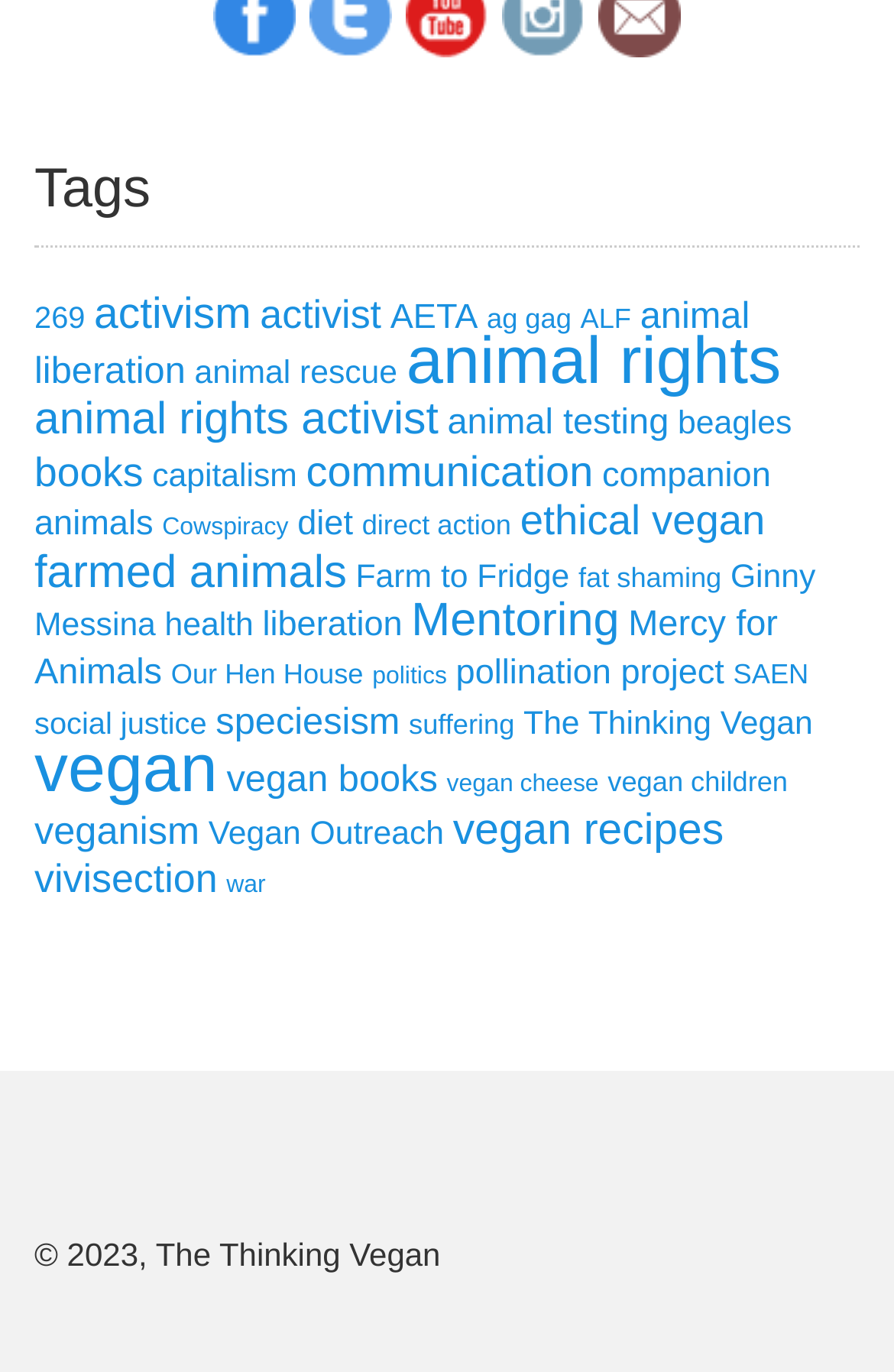Please specify the bounding box coordinates of the clickable region necessary for completing the following instruction: "Search for something". The coordinates must consist of four float numbers between 0 and 1, i.e., [left, top, right, bottom].

None